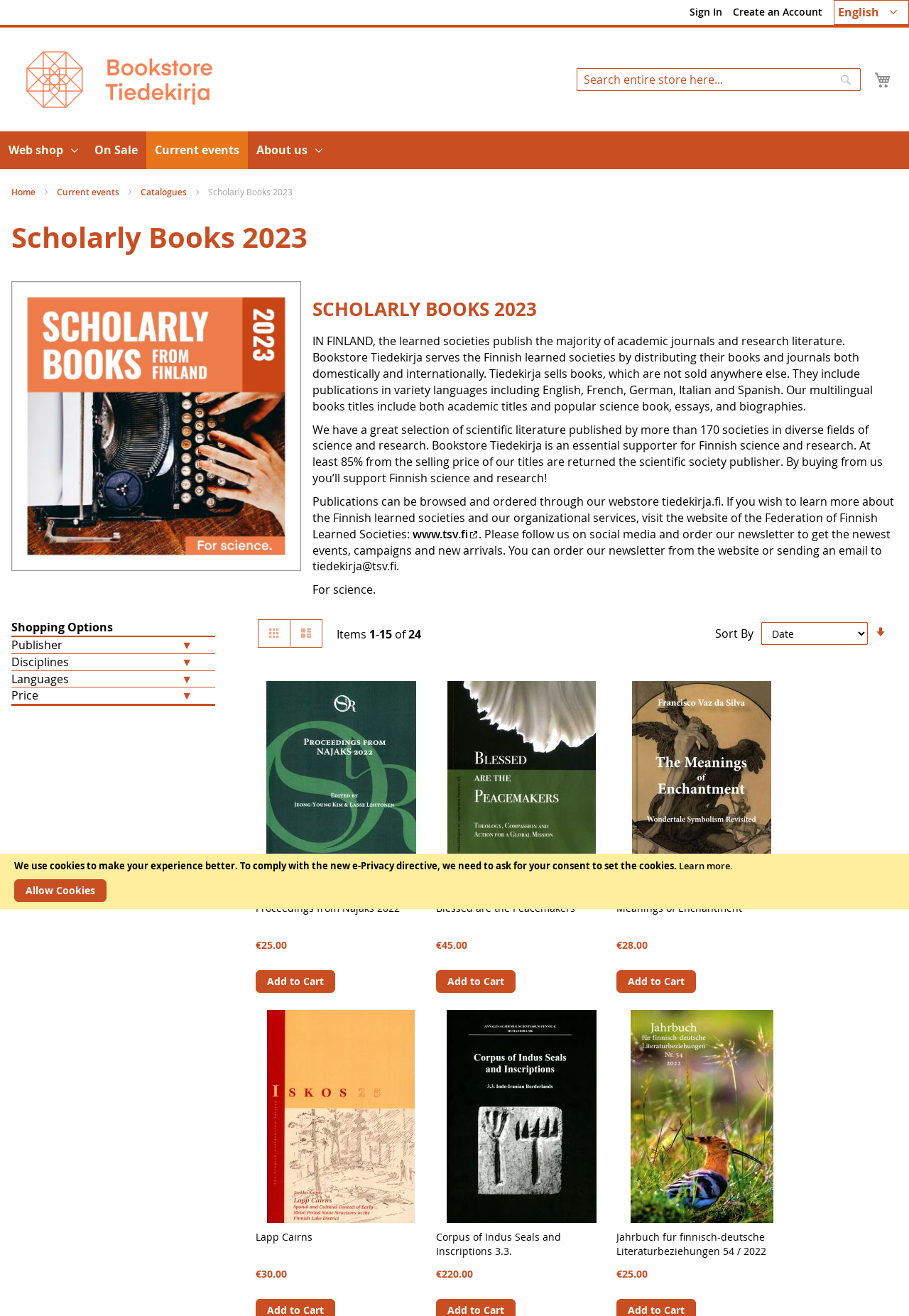Determine the bounding box for the UI element described here: "About us".

[0.273, 0.1, 0.363, 0.128]